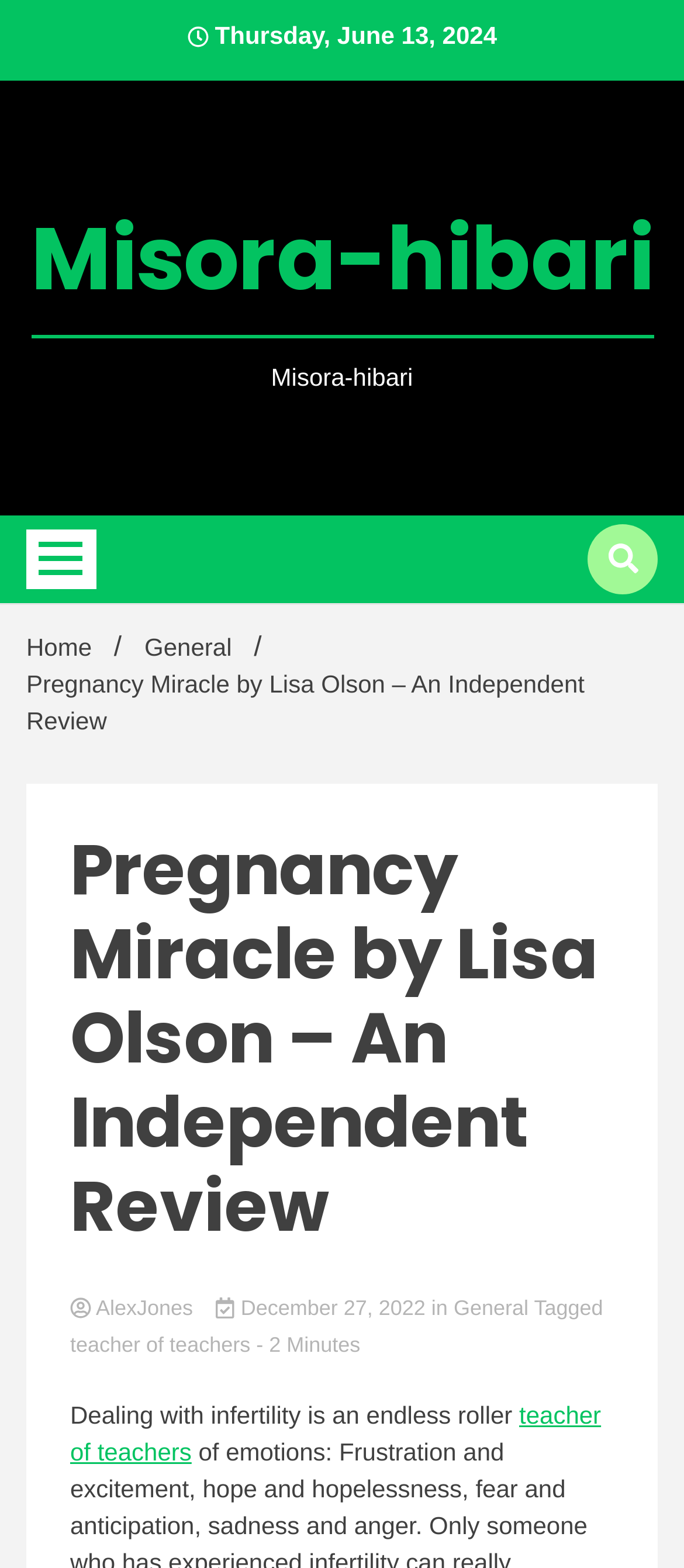Determine the bounding box coordinates in the format (top-left x, top-left y, bottom-right x, bottom-right y). Ensure all values are floating point numbers between 0 and 1. Identify the bounding box of the UI element described by: Home

[0.038, 0.404, 0.134, 0.422]